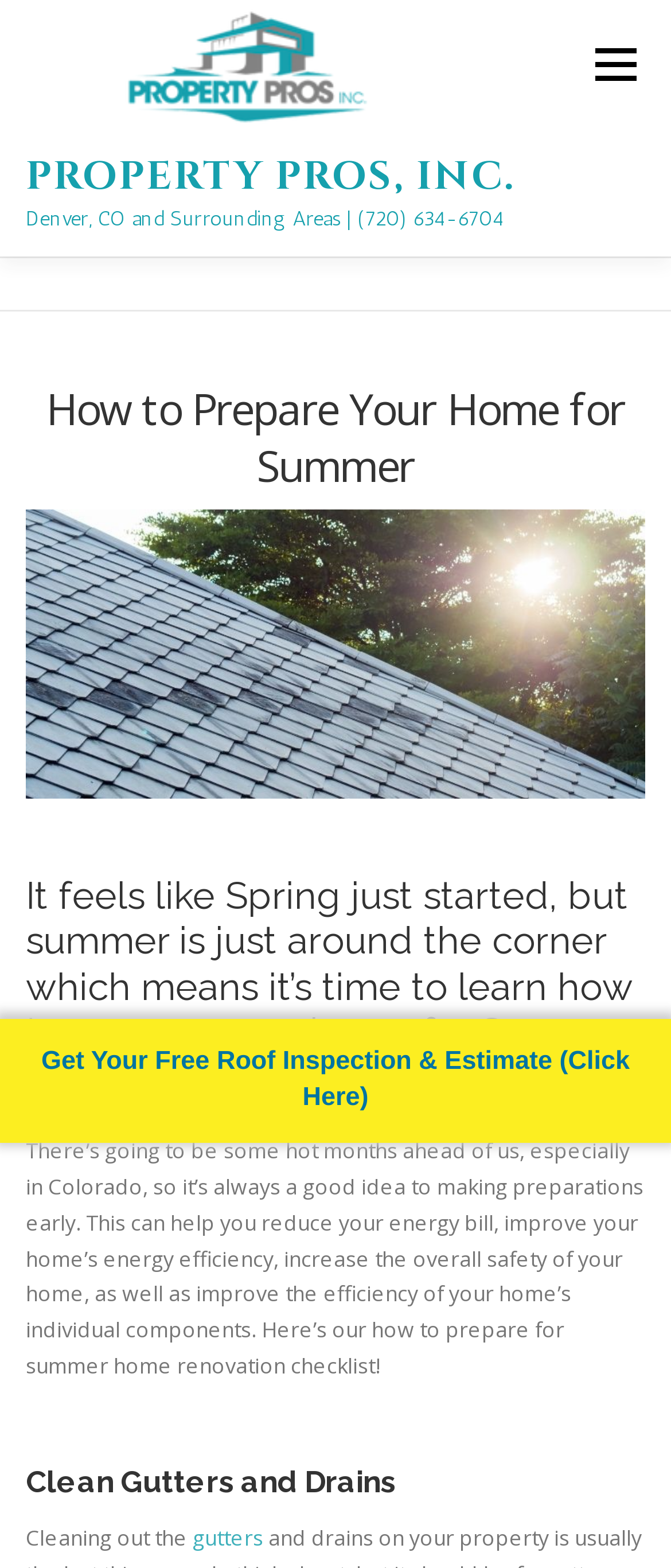What services does the company offer?
Based on the image, provide a one-word or brief-phrase response.

Roofing, Windows, etc.